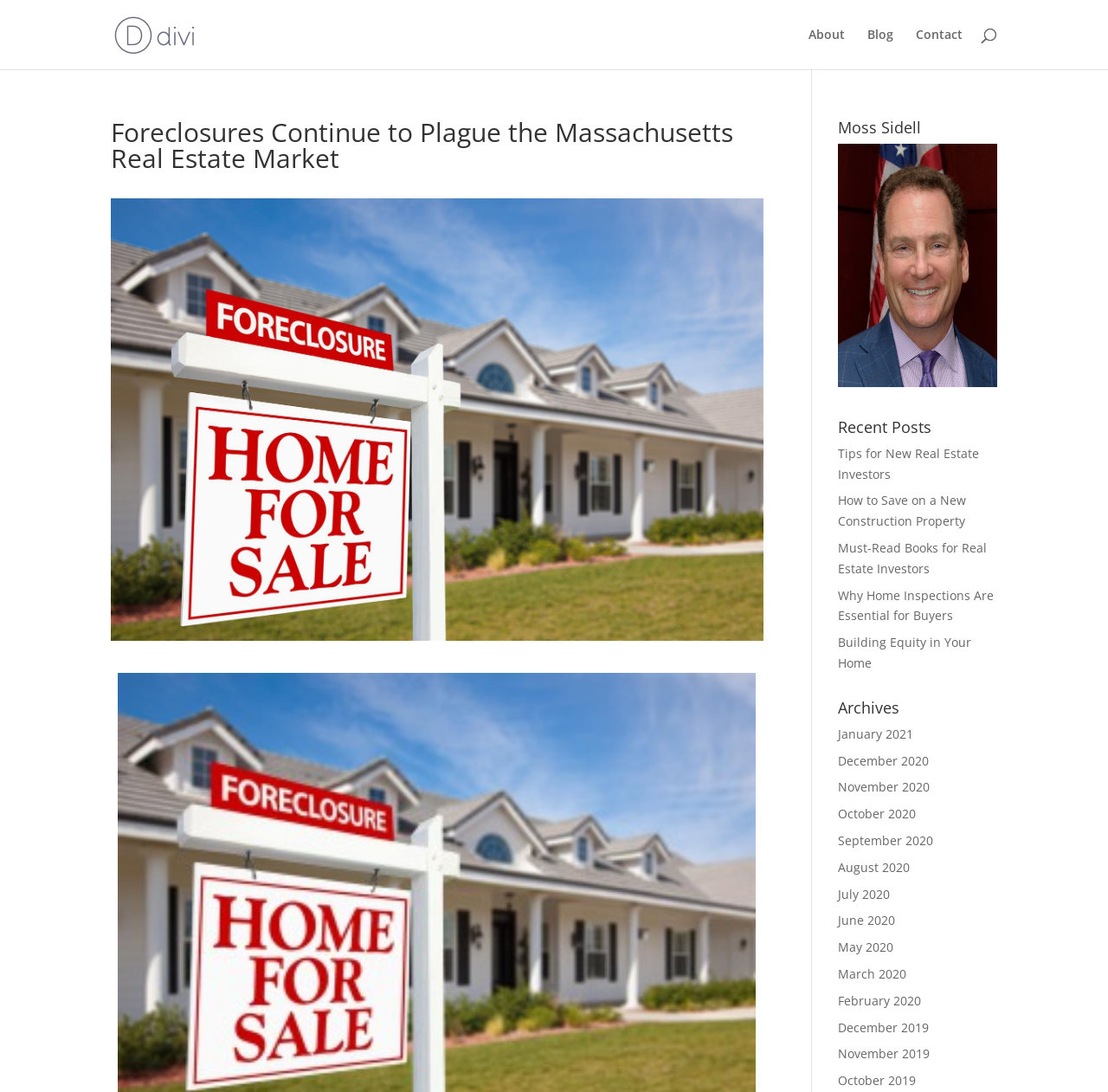Provide the bounding box coordinates for the UI element described in this sentence: "October 2020". The coordinates should be four float values between 0 and 1, i.e., [left, top, right, bottom].

[0.756, 0.738, 0.827, 0.753]